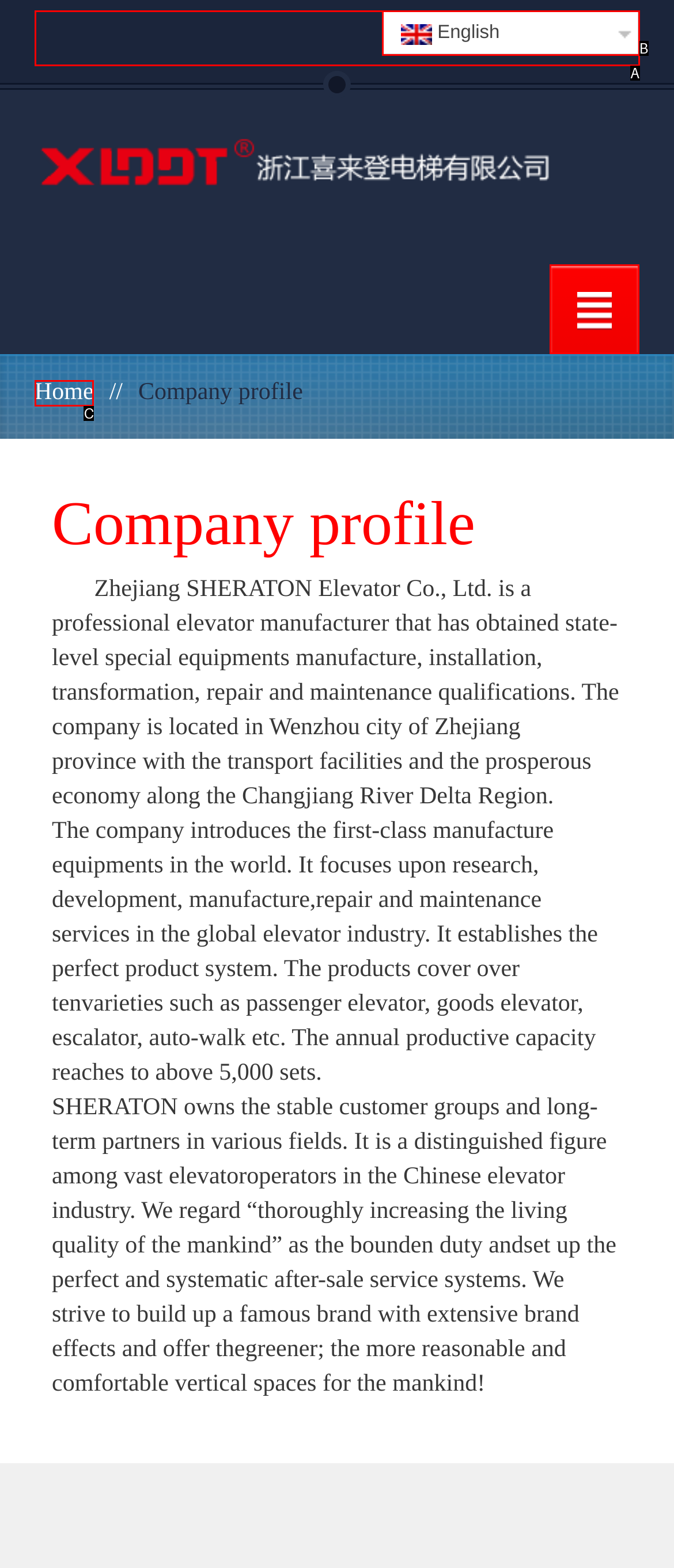Select the HTML element that matches the description: Home. Provide the letter of the chosen option as your answer.

C